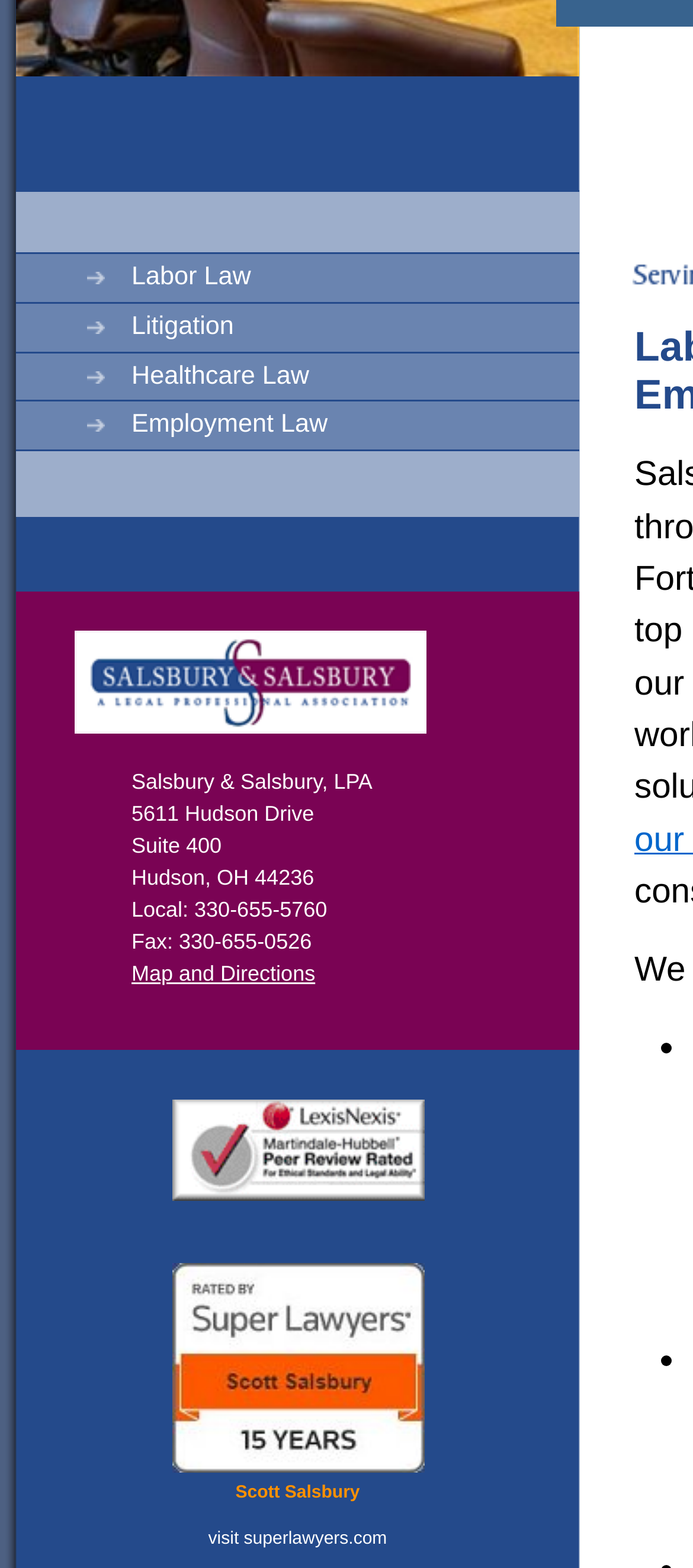Extract the bounding box coordinates for the UI element described by the text: "Map and Directions". The coordinates should be in the form of [left, top, right, bottom] with values between 0 and 1.

[0.19, 0.613, 0.455, 0.629]